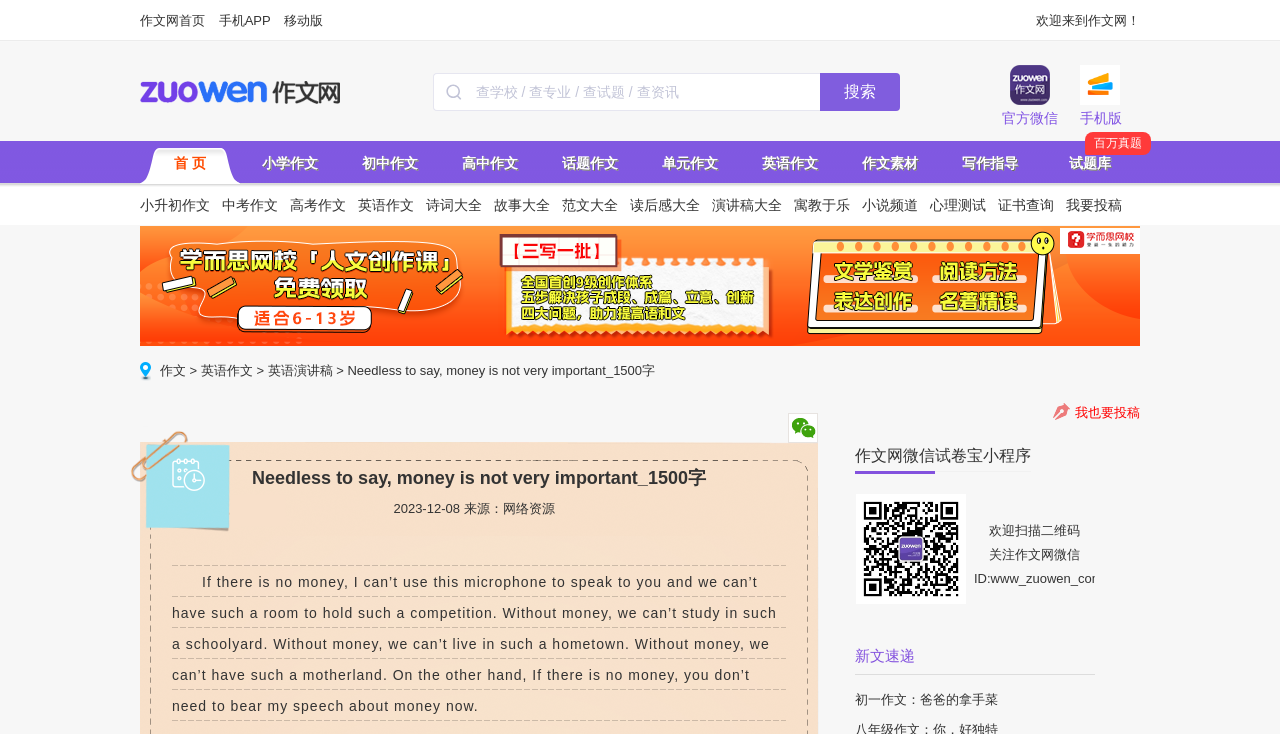Kindly determine the bounding box coordinates for the clickable area to achieve the given instruction: "Scan the QR code to follow the '作文网微信'".

[0.761, 0.707, 0.855, 0.805]